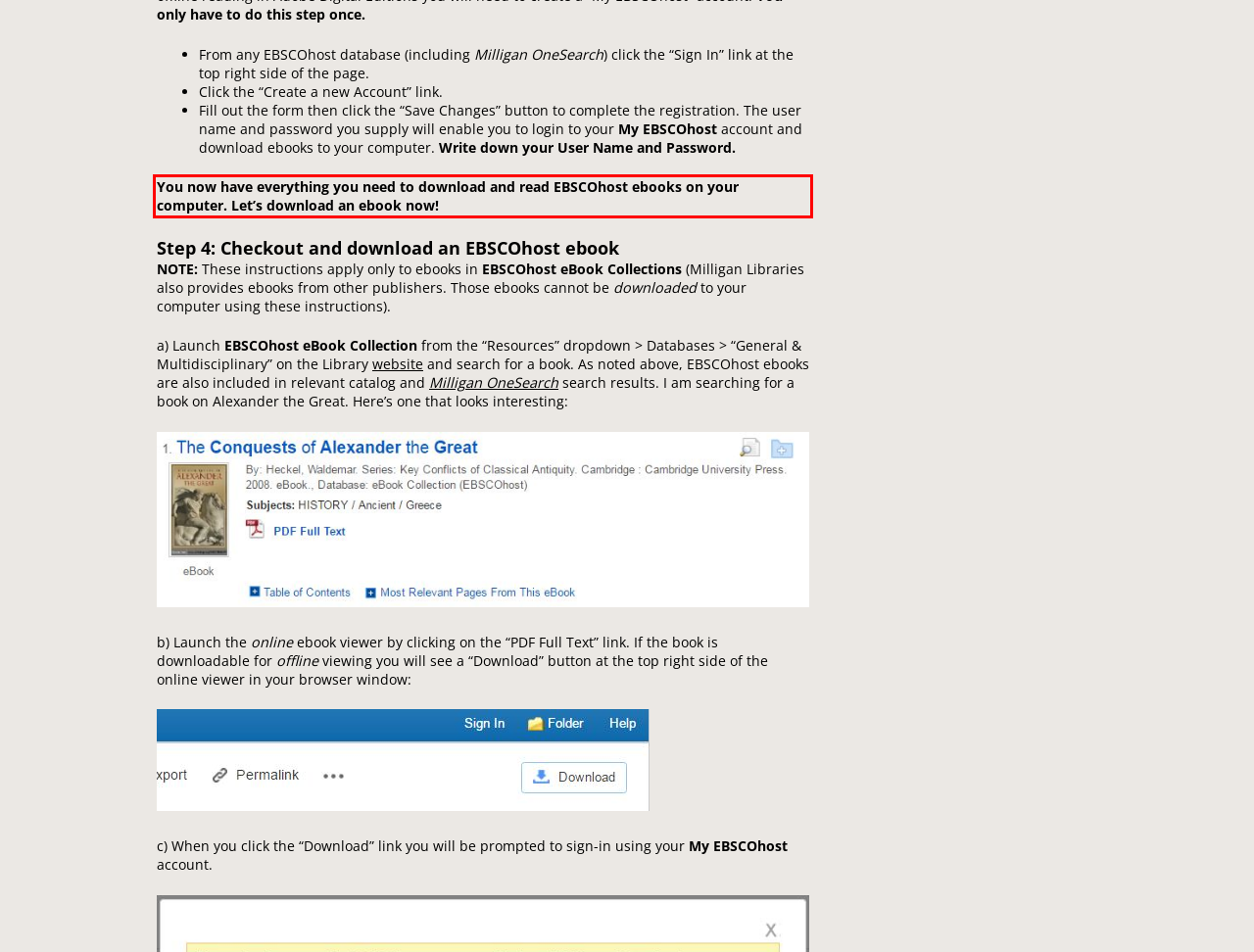Please perform OCR on the UI element surrounded by the red bounding box in the given webpage screenshot and extract its text content.

You now have everything you need to download and read EBSCOhost ebooks on your computer. Let’s download an ebook now!